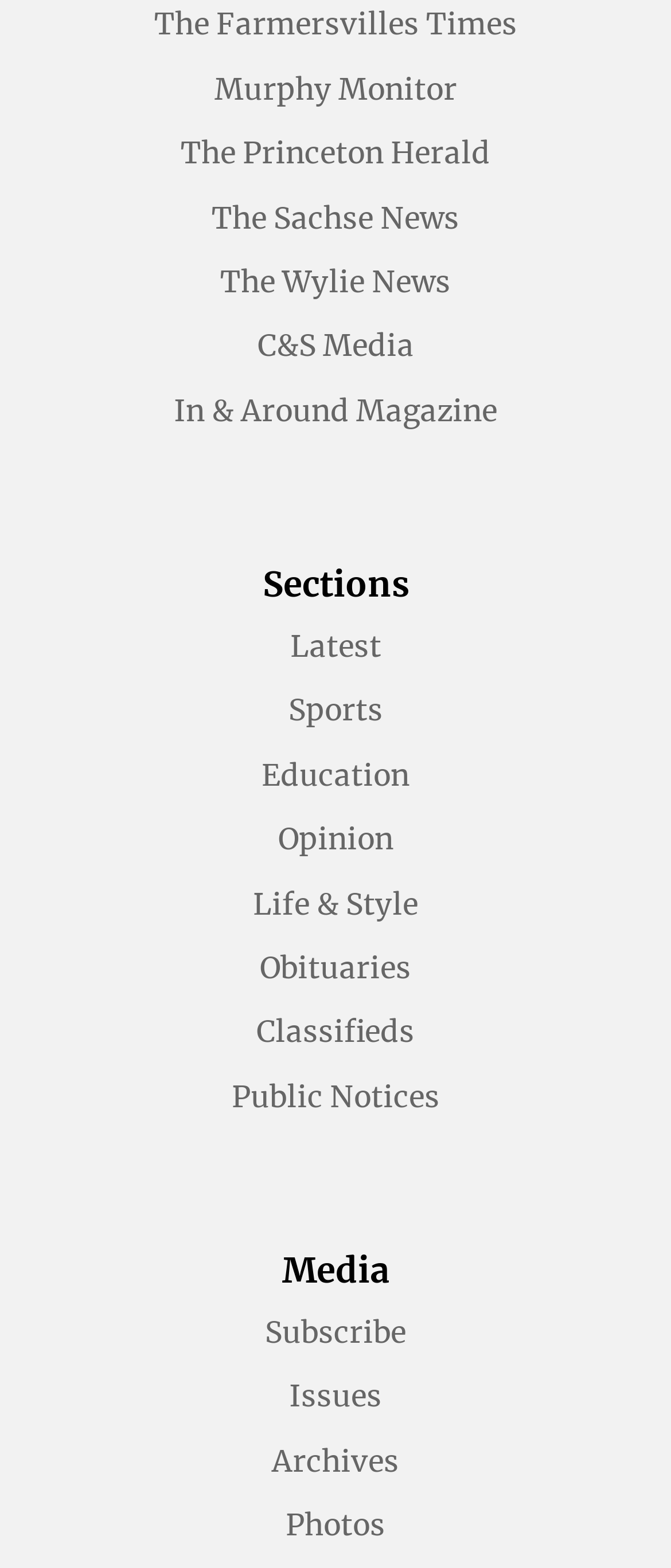Using details from the image, please answer the following question comprehensively:
What are the names of the newspapers listed?

By examining the links at the top of the webpage, we can see a list of newspaper names, including The Farmersvilles Times, Murphy Monitor, The Princeton Herald, and others.